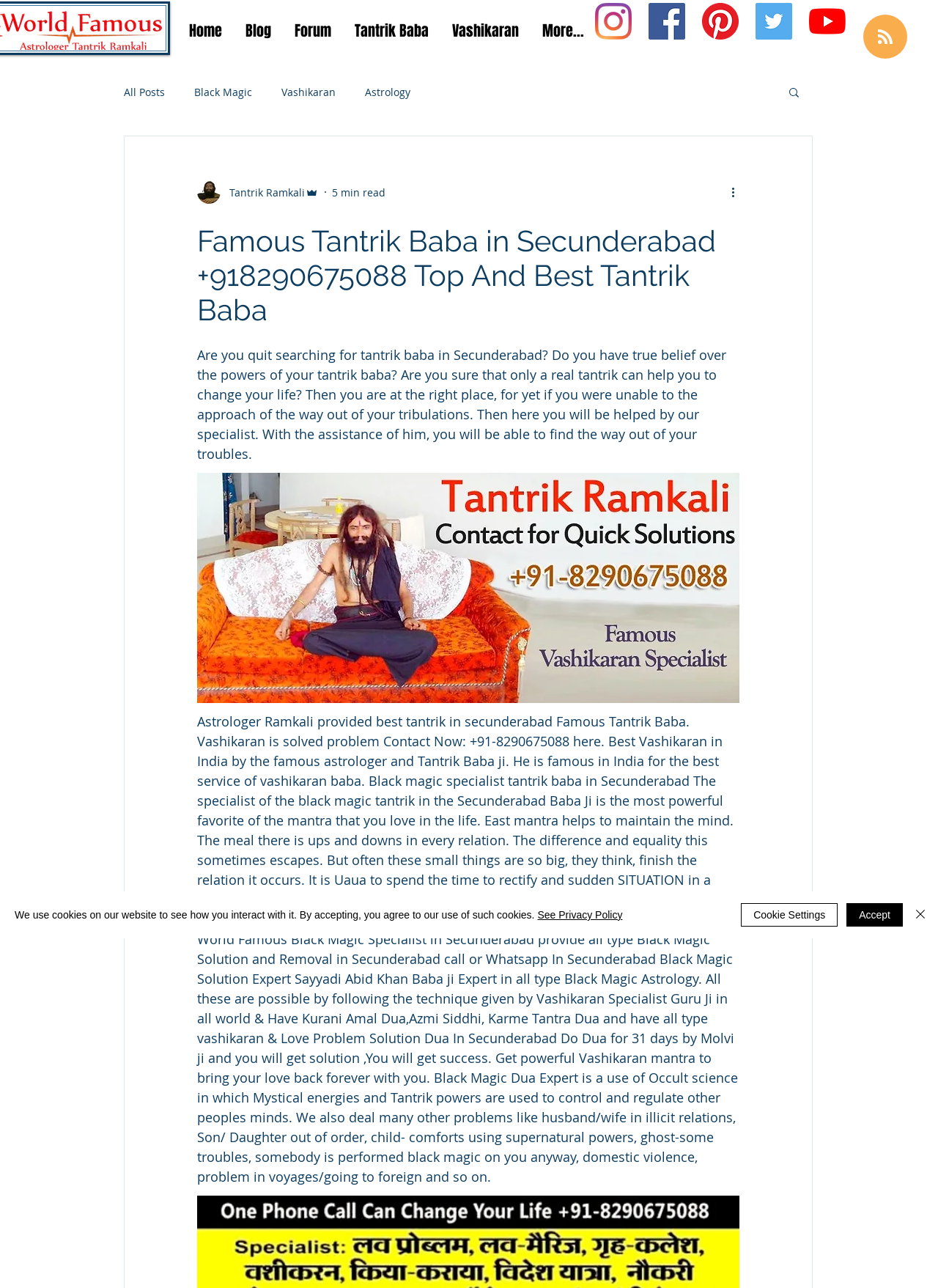Give a short answer to this question using one word or a phrase:
What is the problem that can be solved by Vashikaran?

Love problem